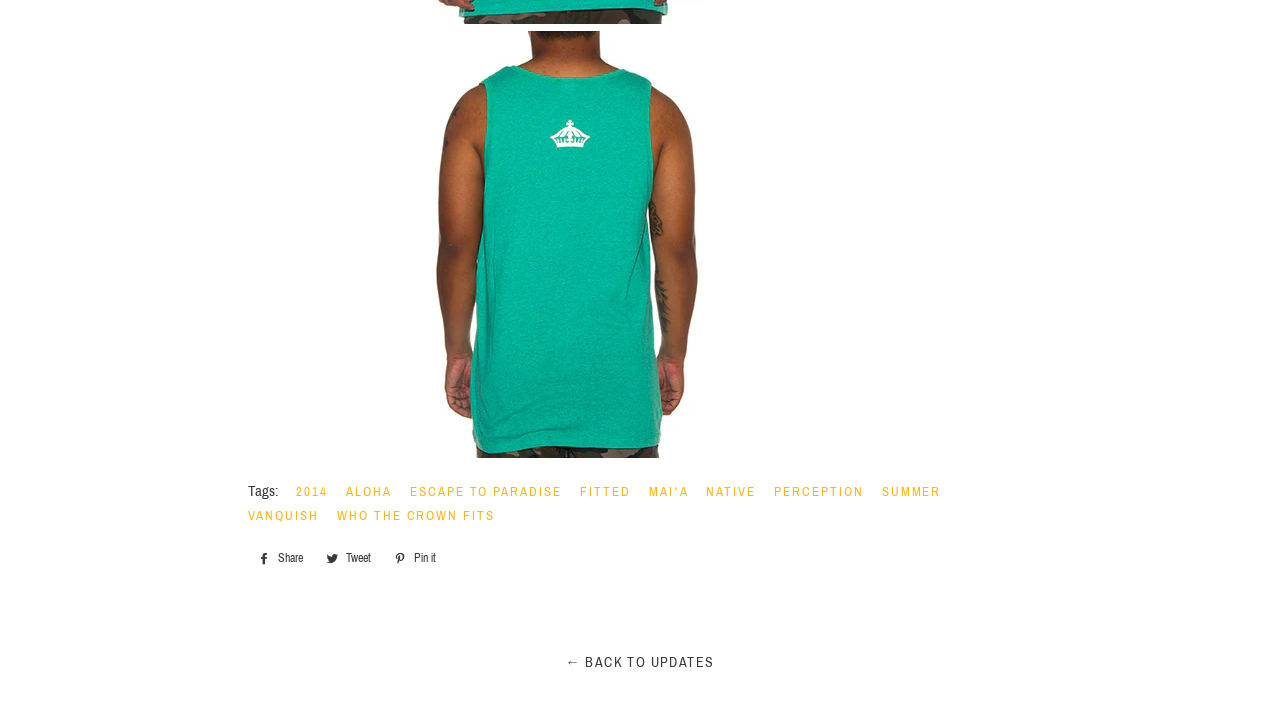Locate the bounding box coordinates of the clickable element to fulfill the following instruction: "view 2014". Provide the coordinates as four float numbers between 0 and 1 in the format [left, top, right, bottom].

[0.231, 0.682, 0.268, 0.713]